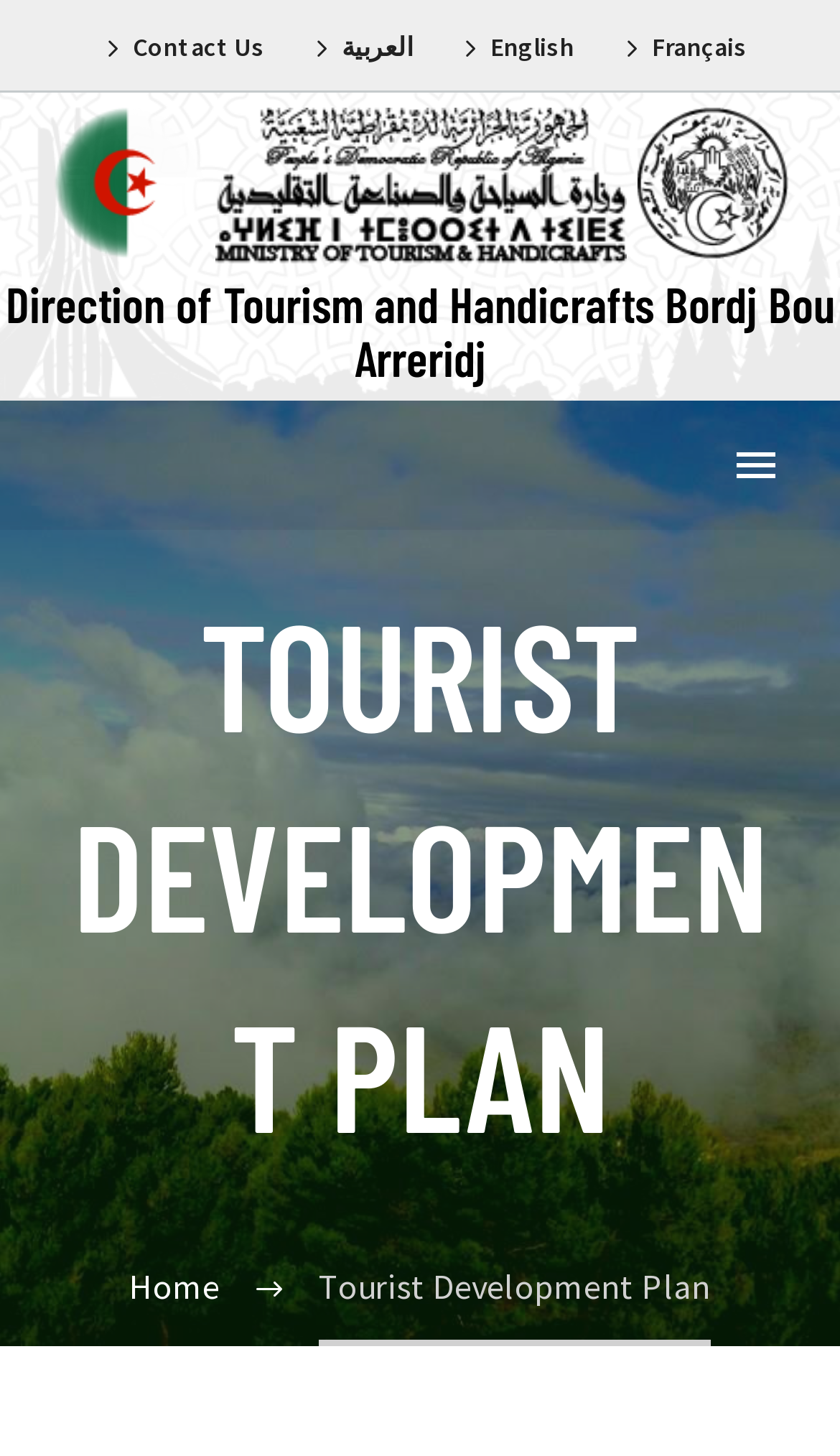Please extract the primary headline from the webpage.

TOURIST DEVELOPMENT PLAN